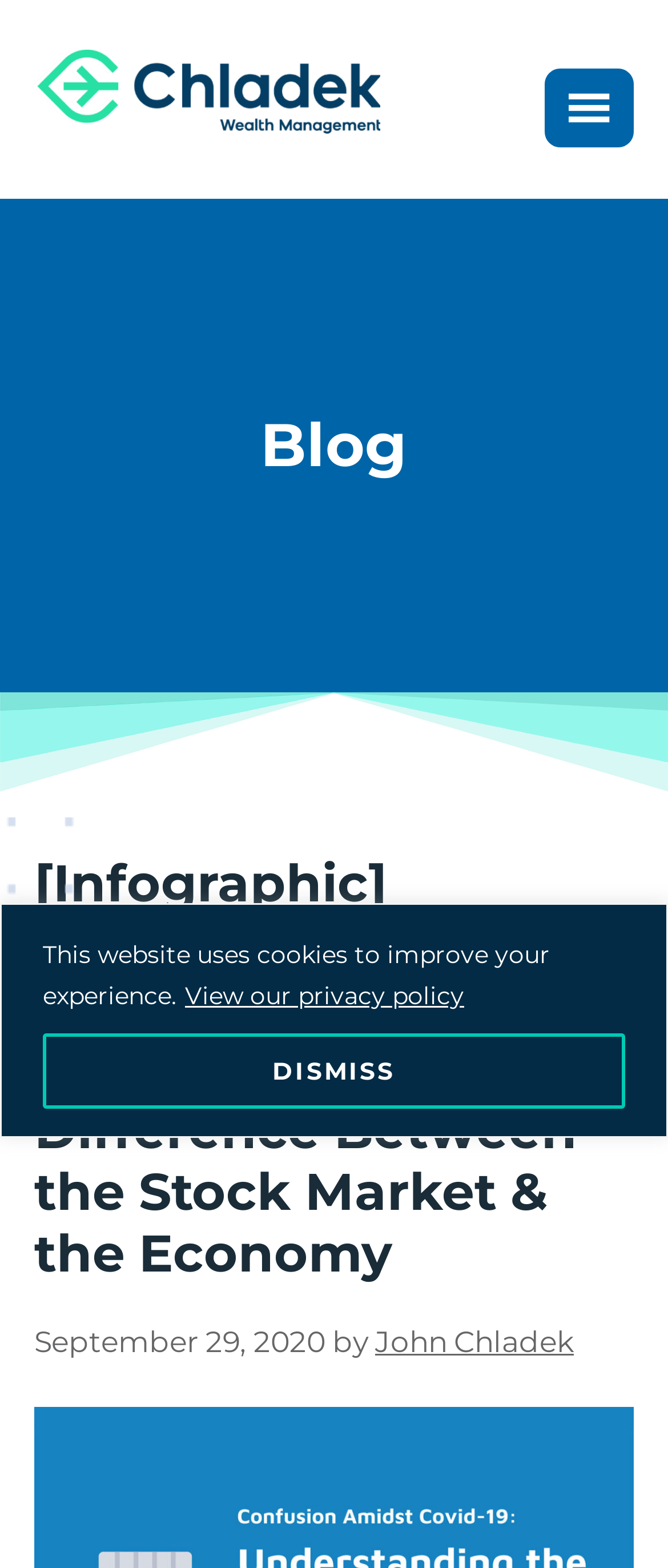Using the provided element description: "DISMISS", identify the bounding box coordinates. The coordinates should be four floats between 0 and 1 in the order [left, top, right, bottom].

[0.064, 0.658, 0.936, 0.707]